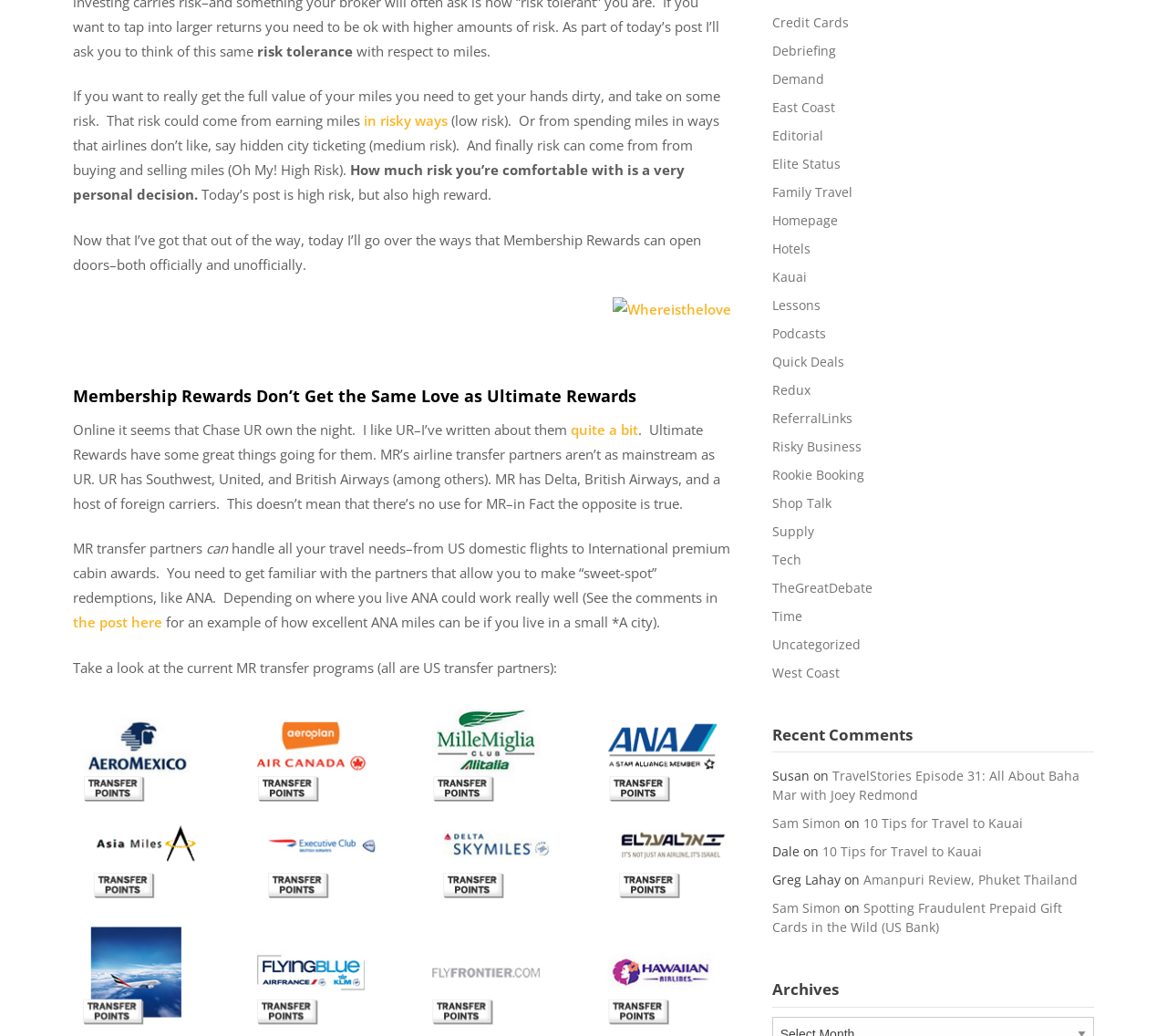Using the description "in risky ways", predict the bounding box of the relevant HTML element.

[0.312, 0.108, 0.384, 0.125]